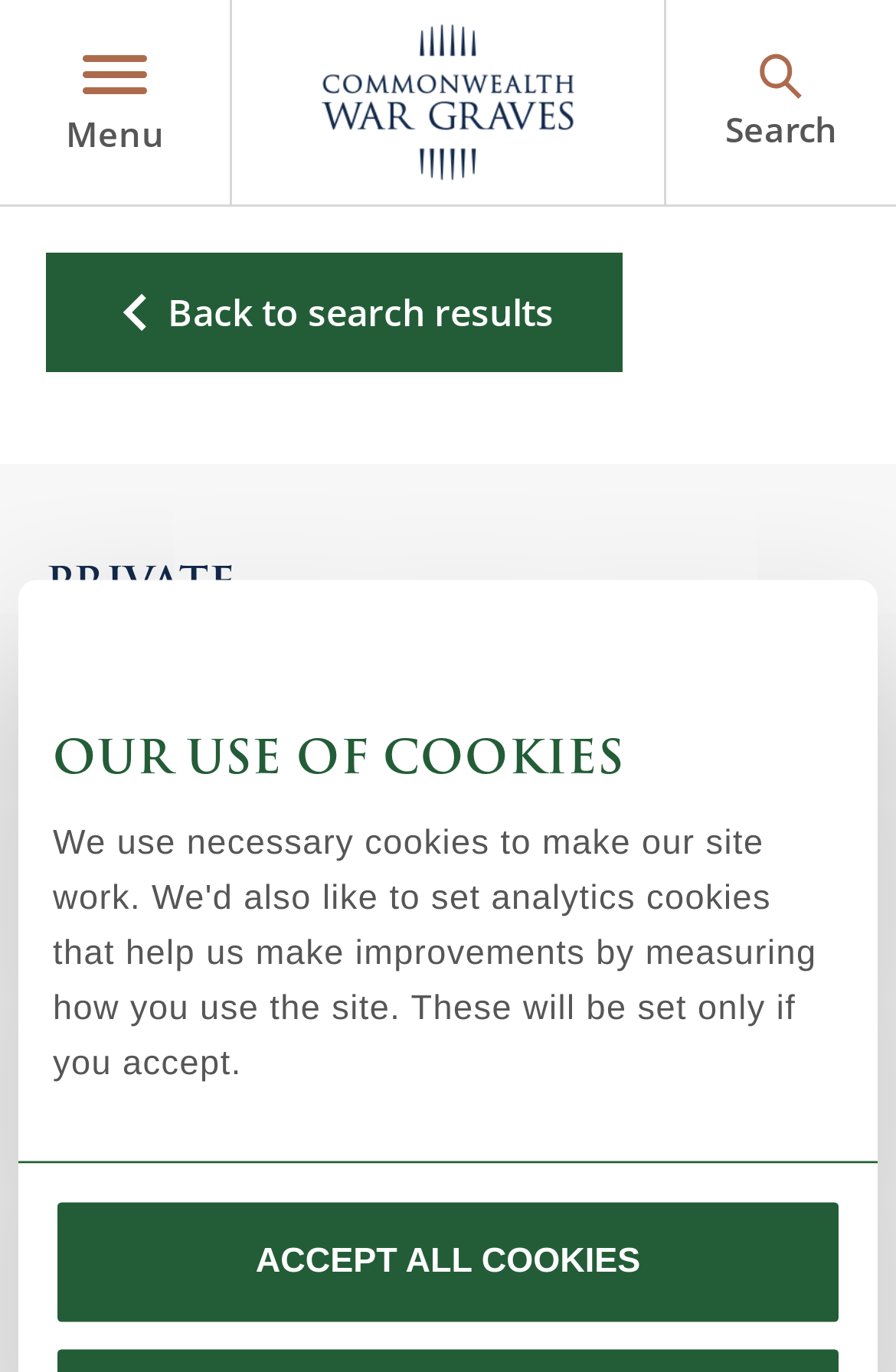What is the name of the war casualty?
Using the image, respond with a single word or phrase.

Private Desmond Eastman